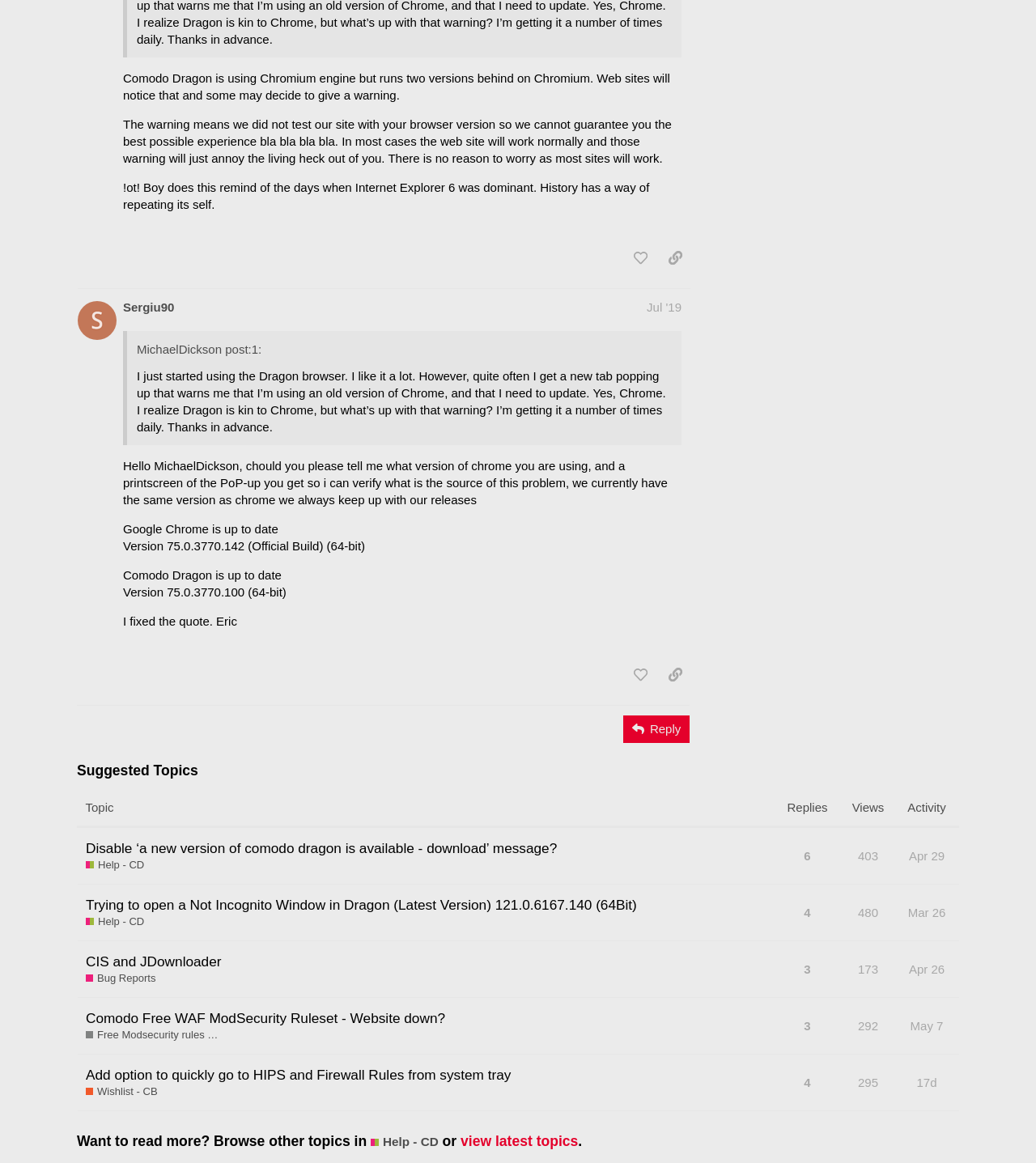What is the purpose of the 'Suggested Topics' section?
From the details in the image, provide a complete and detailed answer to the question.

The 'Suggested Topics' section is likely intended to suggest related topics to the user, based on the content of the current topic, as evident from the table structure and the column headers 'Topic', 'Sort by replies', 'Sort by views', and 'Sort by activity'.